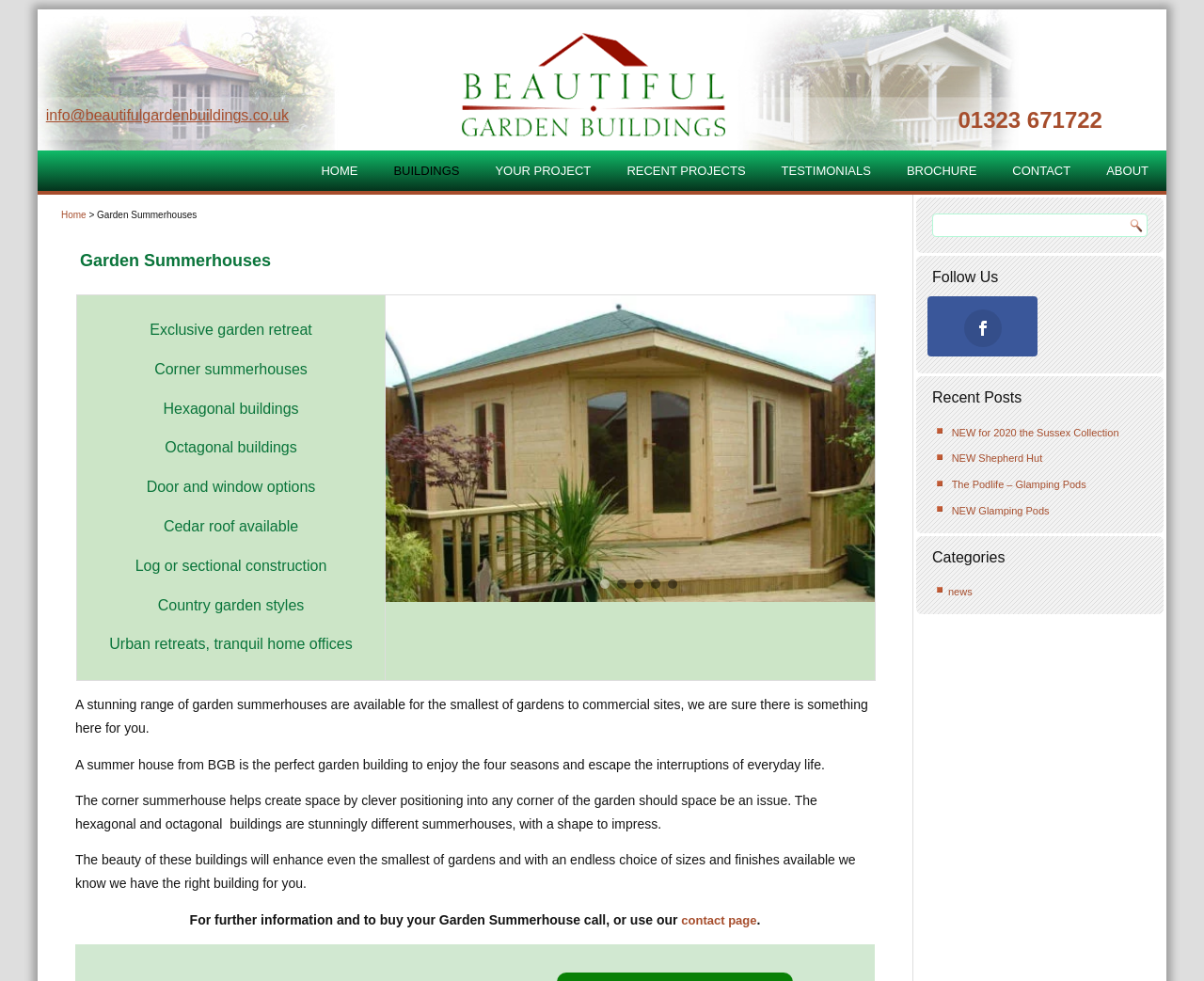Pinpoint the bounding box coordinates of the clickable area needed to execute the instruction: "Follow on social media". The coordinates should be specified as four float numbers between 0 and 1, i.e., [left, top, right, bottom].

[0.77, 0.306, 0.862, 0.364]